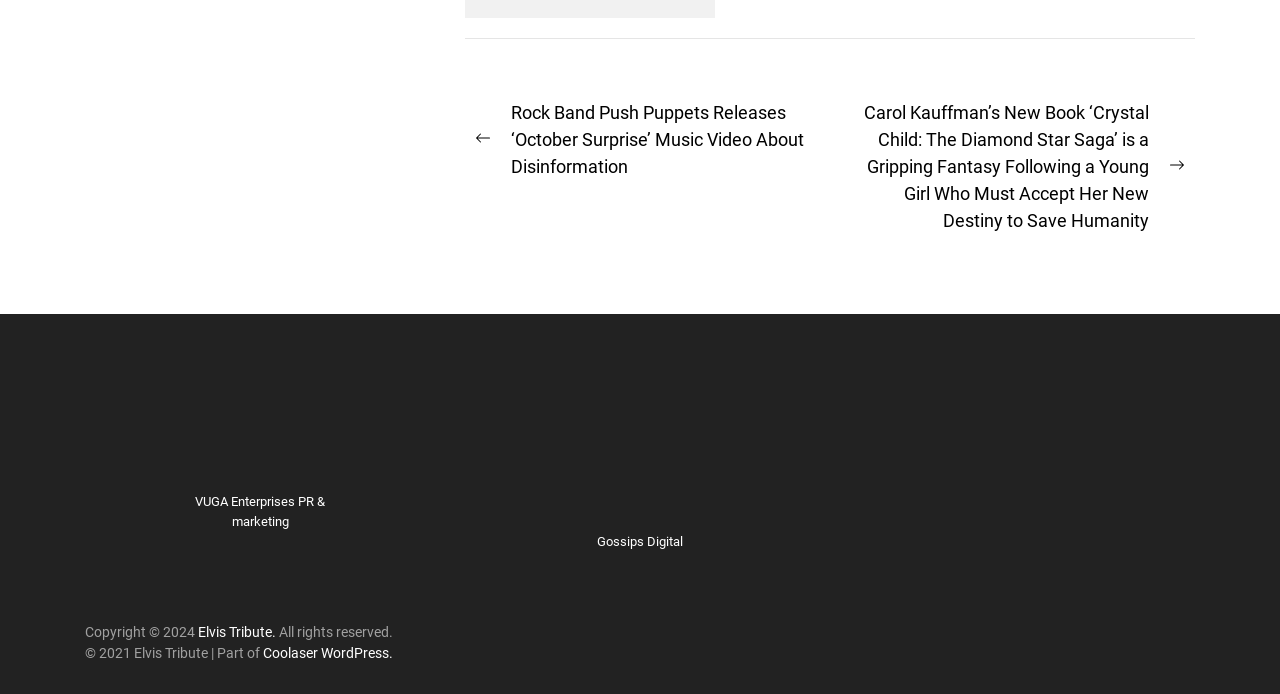Please specify the bounding box coordinates of the area that should be clicked to accomplish the following instruction: "Check out laser med spa in miami". The coordinates should consist of four float numbers between 0 and 1, i.e., [left, top, right, bottom].

[0.722, 0.604, 0.872, 0.627]